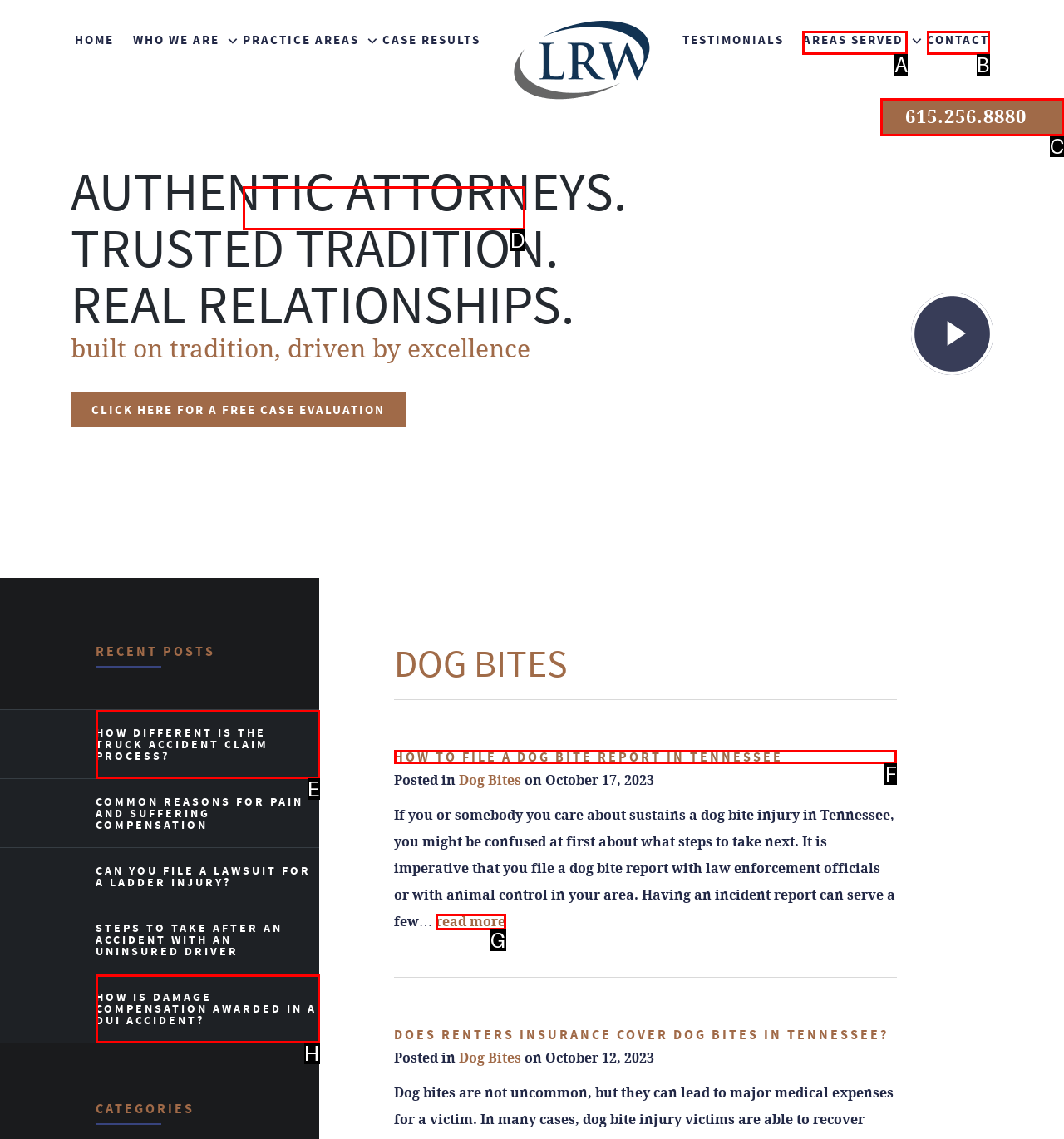Point out the HTML element that matches the following description: View All Practice Areas +
Answer with the letter from the provided choices.

D